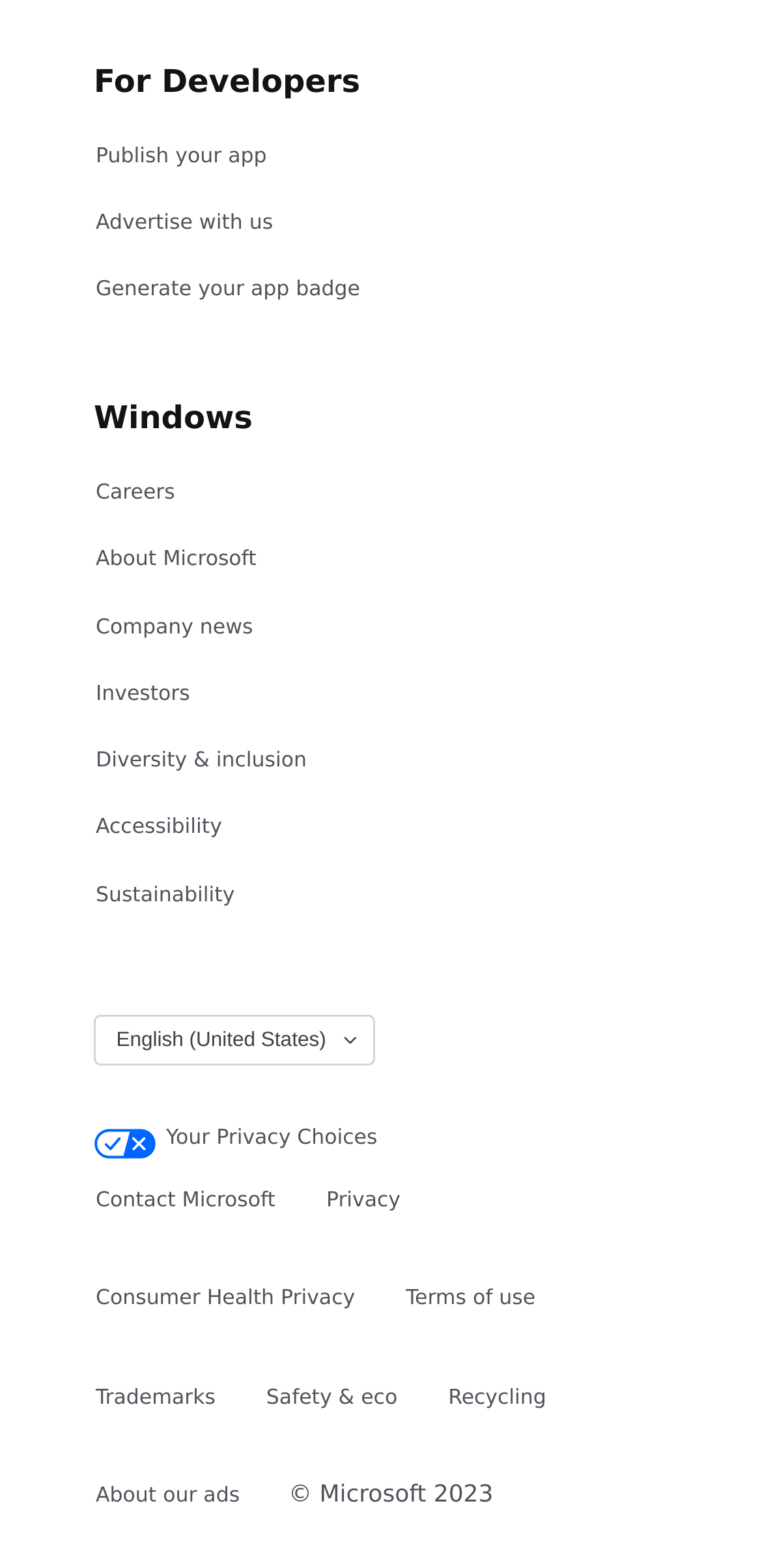What is the main category for developers?
Using the image, respond with a single word or phrase.

Publish your app